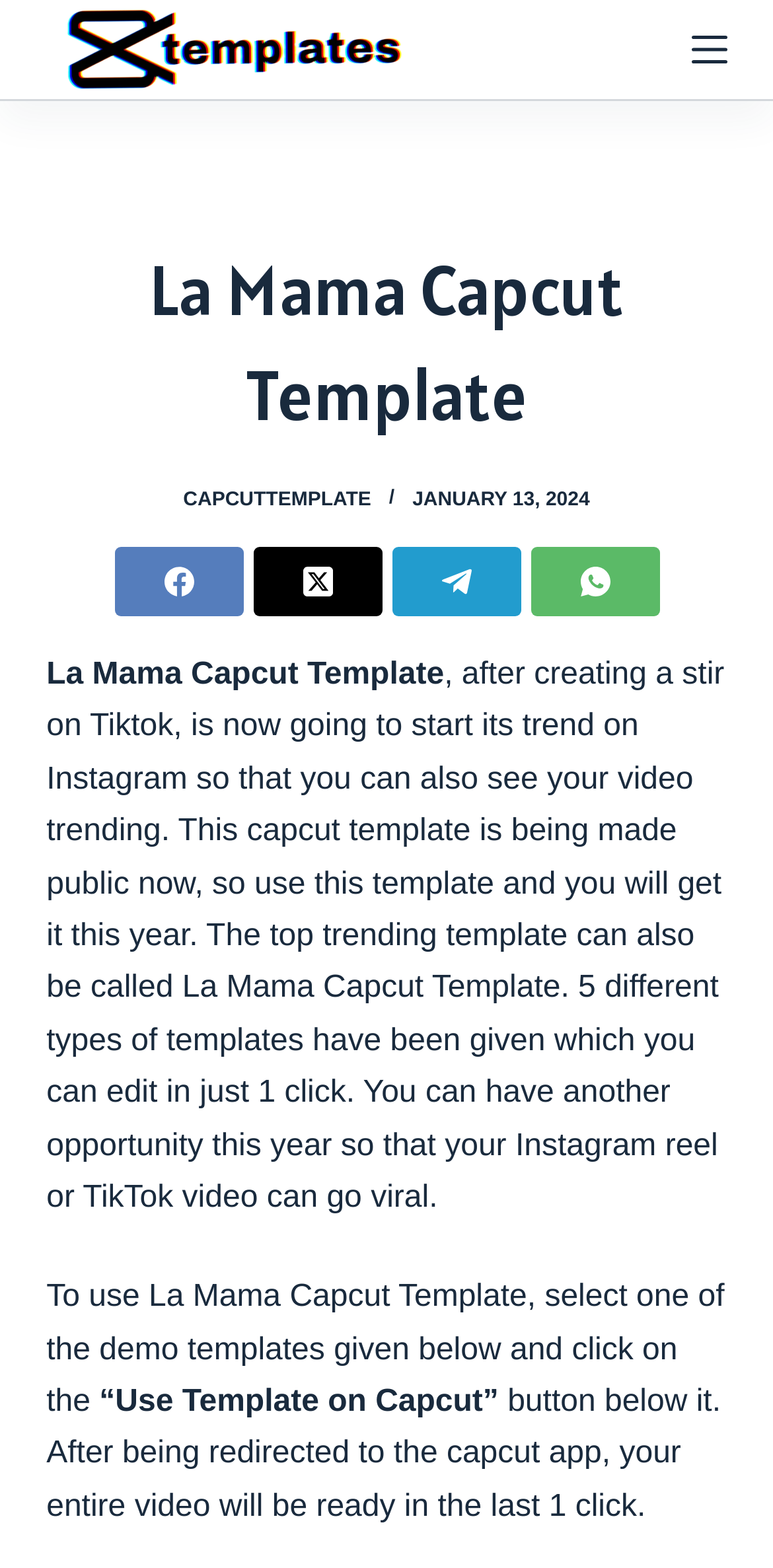Generate the text content of the main heading of the webpage.

La Mama Capcut Template